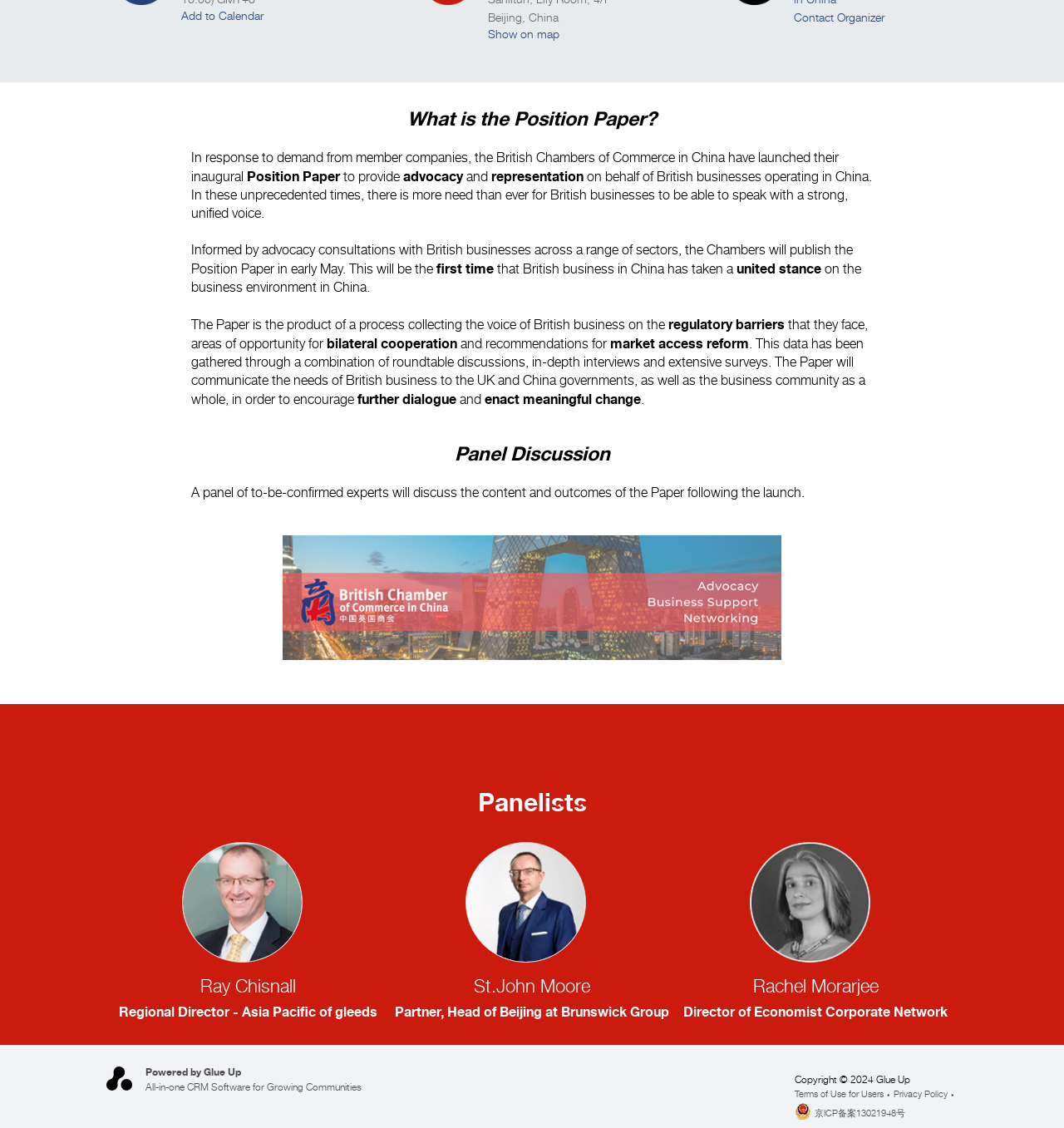Determine the bounding box coordinates in the format (top-left x, top-left y, bottom-right x, bottom-right y). Ensure all values are floating point numbers between 0 and 1. Identify the bounding box of the UI element described by: 京ICP备案13021948号

[0.747, 0.986, 0.857, 0.994]